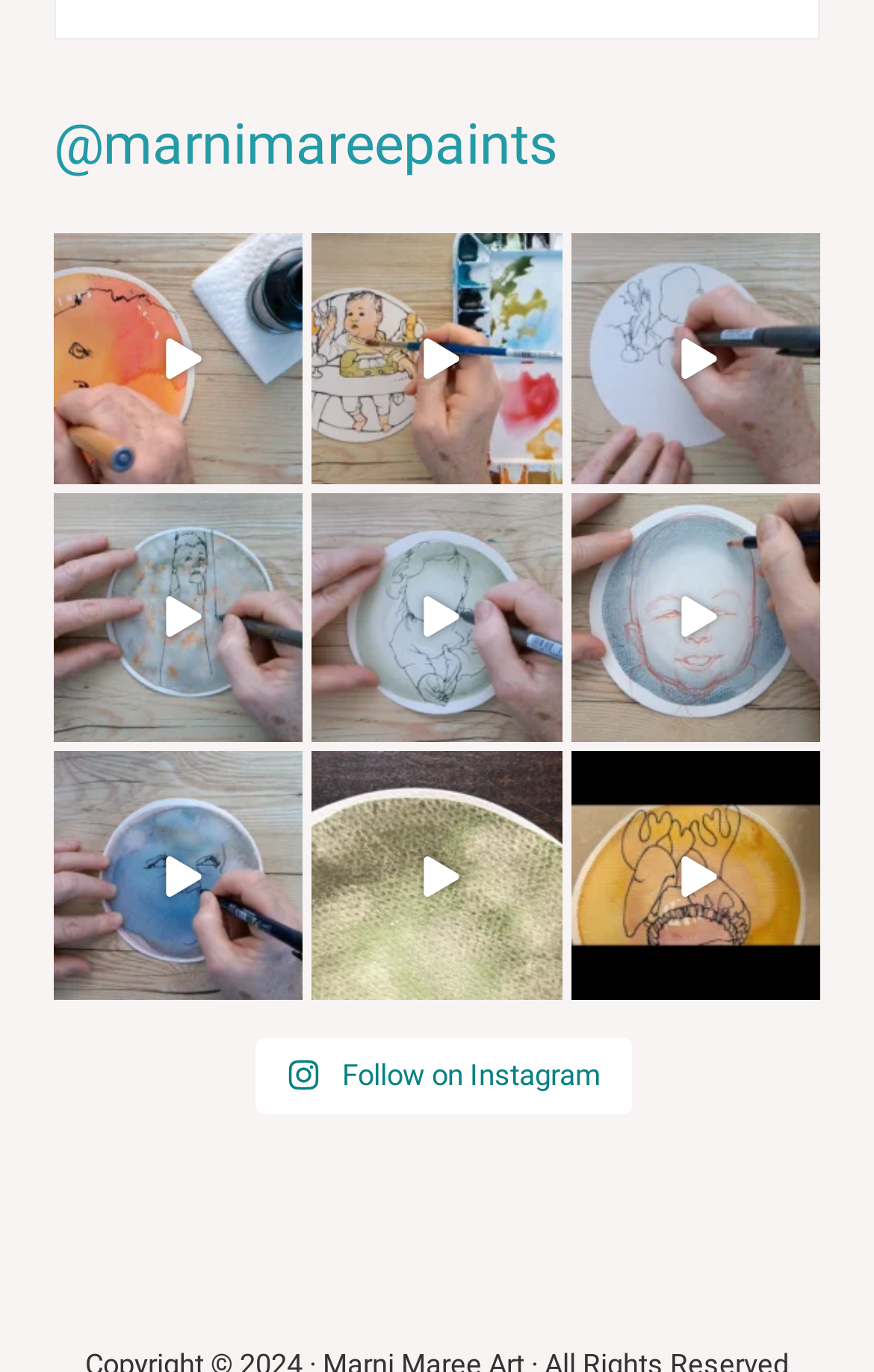Find the bounding box coordinates for the UI element that matches this description: "Open".

[0.653, 0.171, 0.938, 0.352]